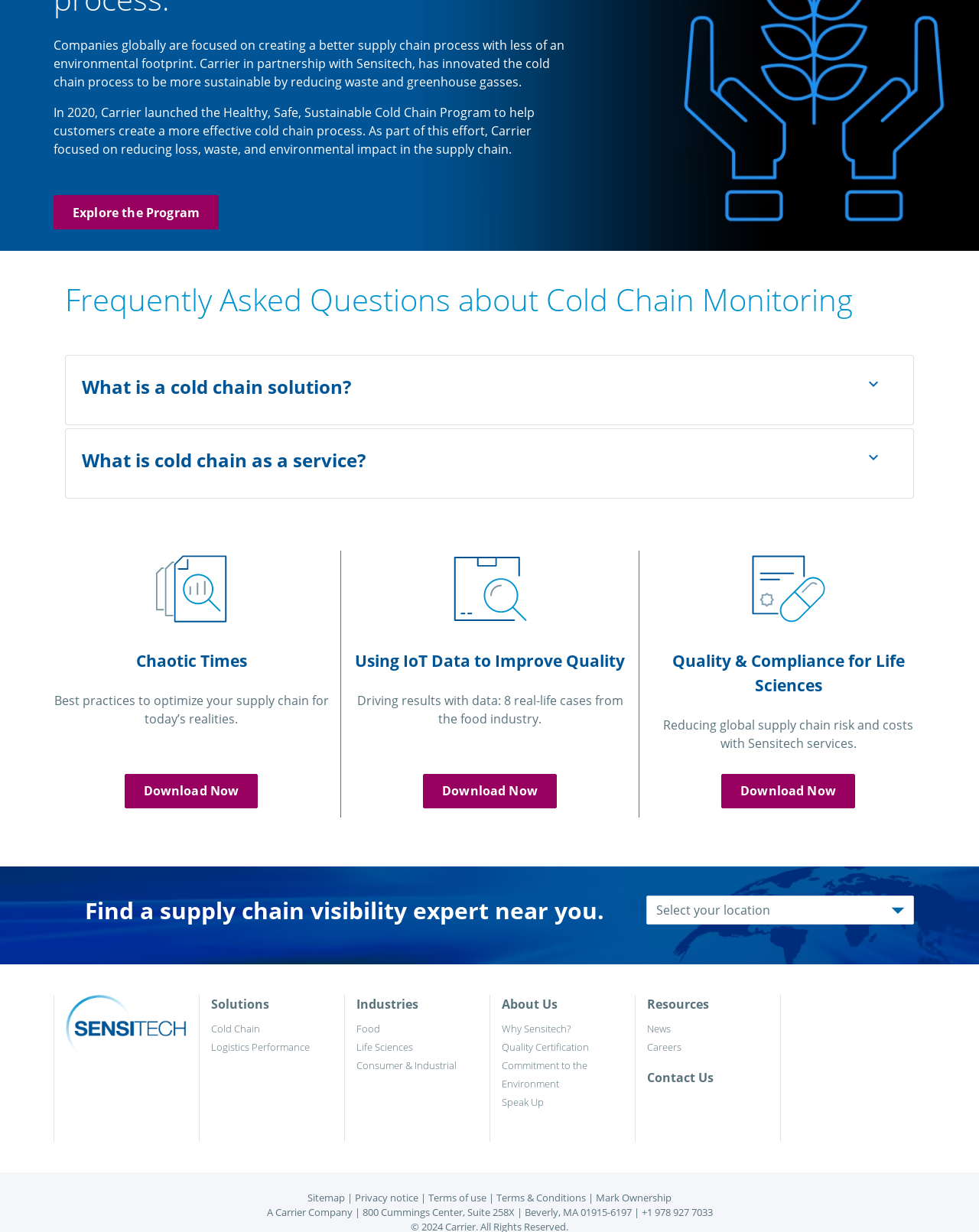What is the name of the company partnering with Carrier?
Based on the image, please offer an in-depth response to the question.

The webpage mentions that Carrier is partnering with Sensitech to innovate the cold chain process, and the Sensitech logo is also displayed at the bottom of the page.